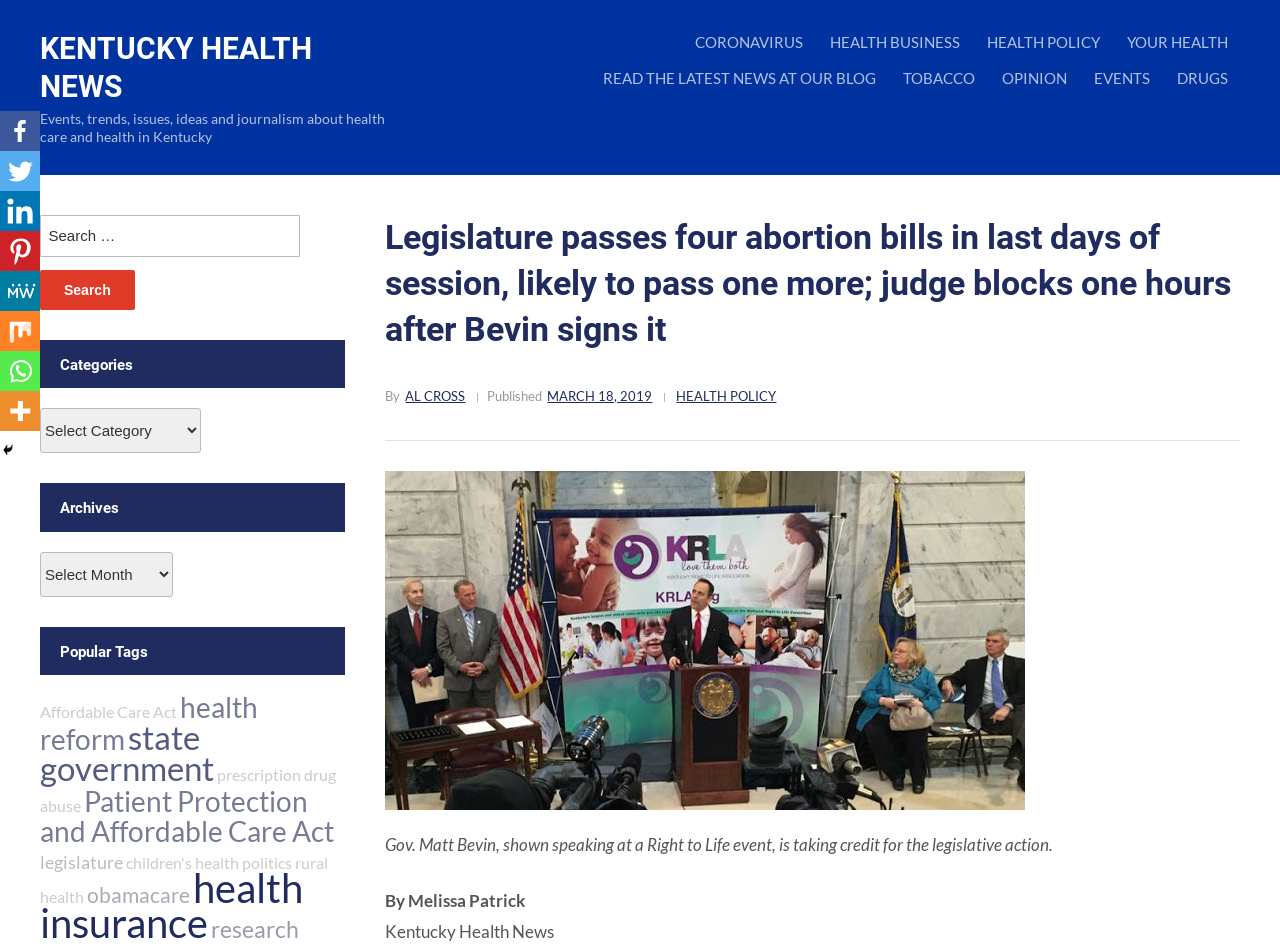Predict the bounding box of the UI element based on this description: "obamacare".

[0.068, 0.931, 0.148, 0.957]